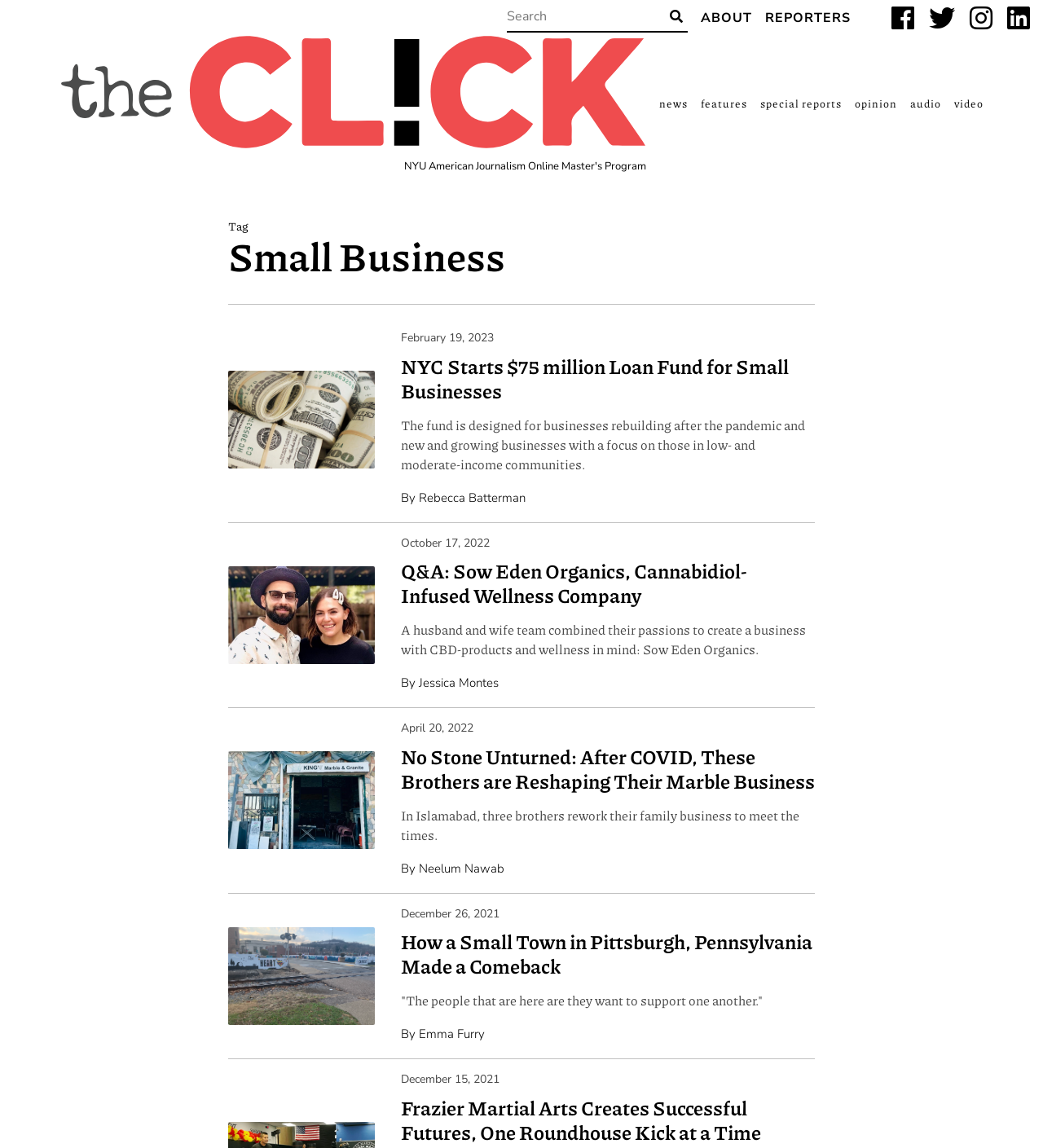Could you determine the bounding box coordinates of the clickable element to complete the instruction: "Read news"? Provide the coordinates as four float numbers between 0 and 1, i.e., [left, top, right, bottom].

[0.632, 0.082, 0.659, 0.099]